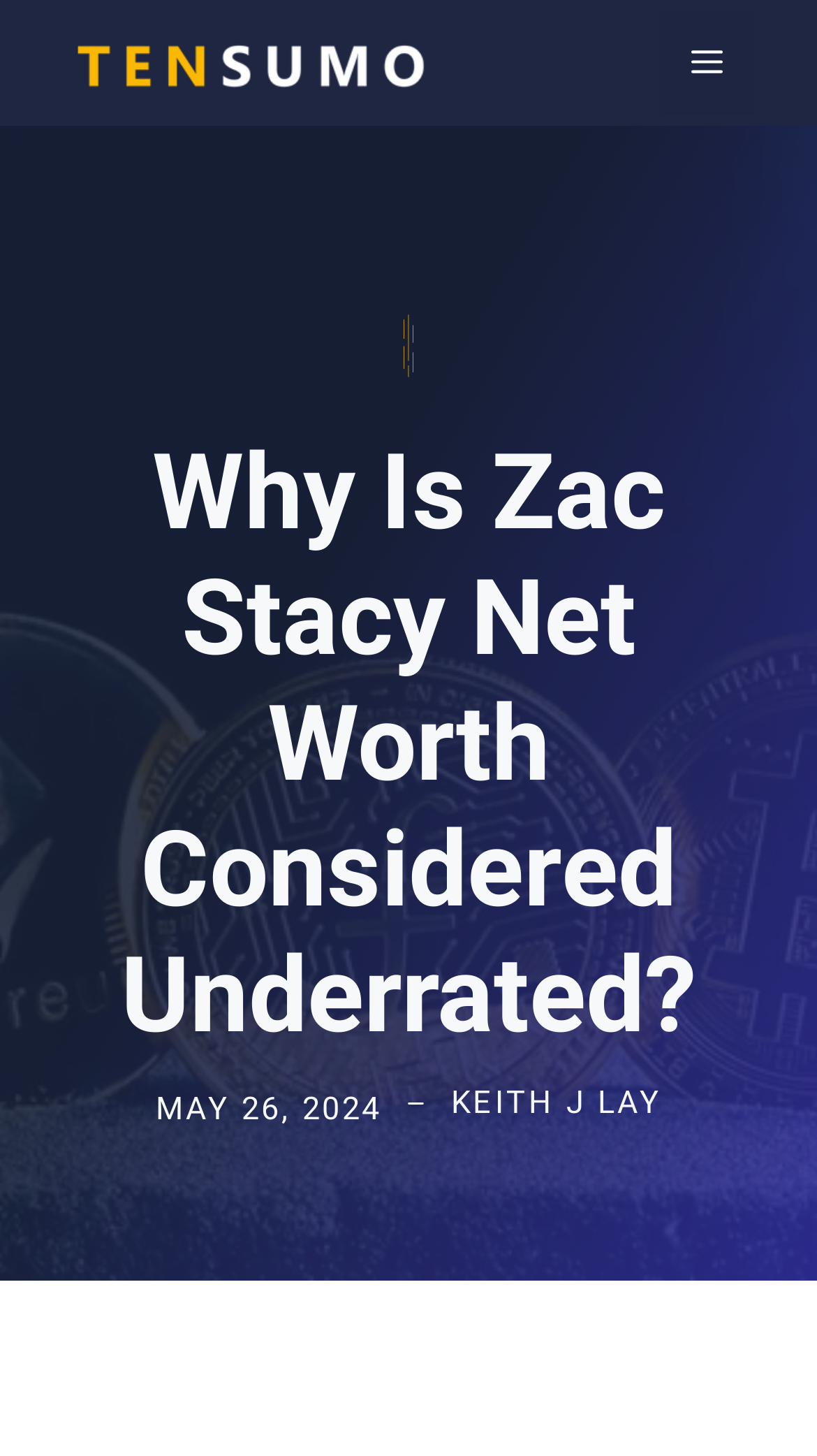What is the text on the navigation button at the top right?
Answer with a single word or short phrase according to what you see in the image.

MENU